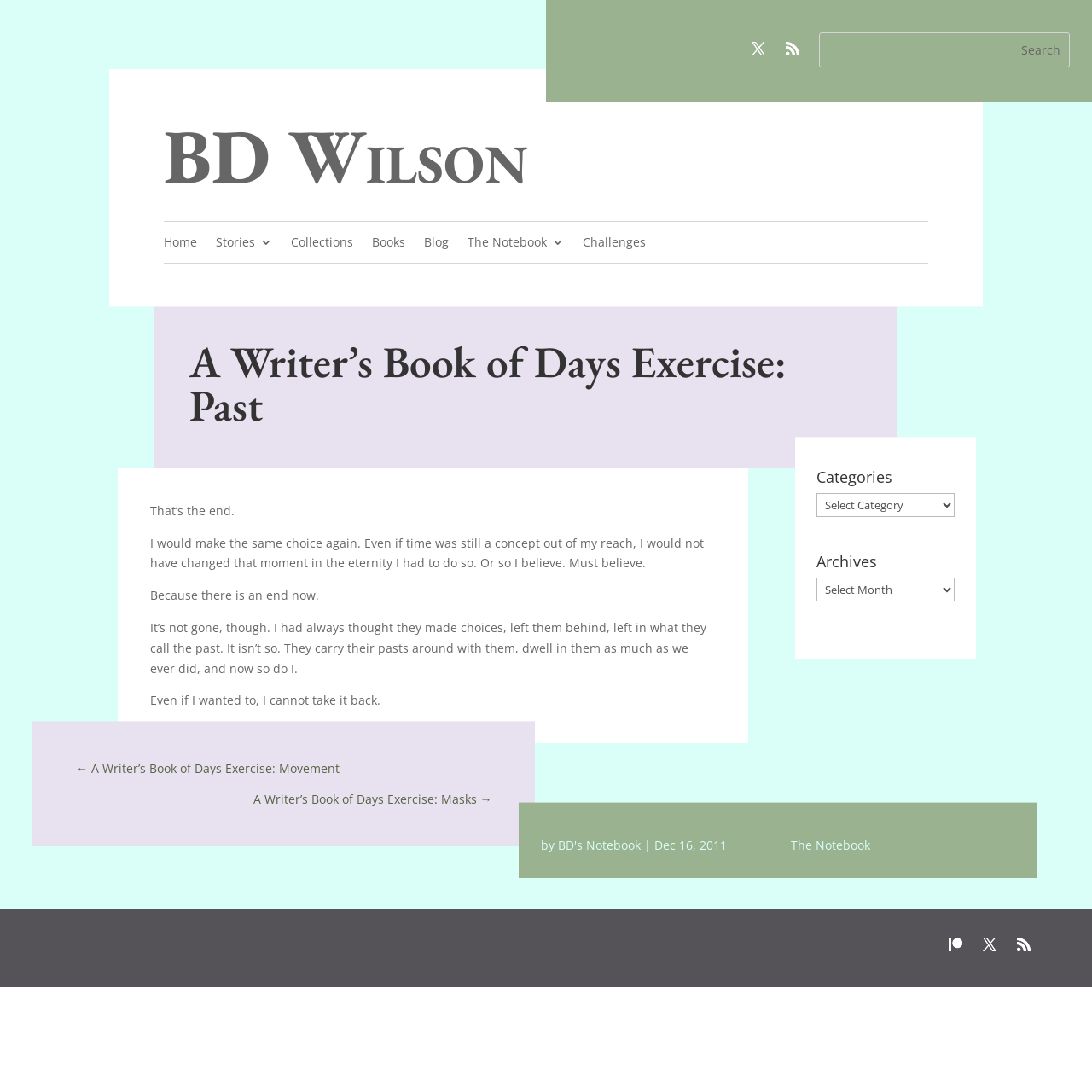Answer this question in one word or a short phrase: How many links are there in the navigation menu?

6